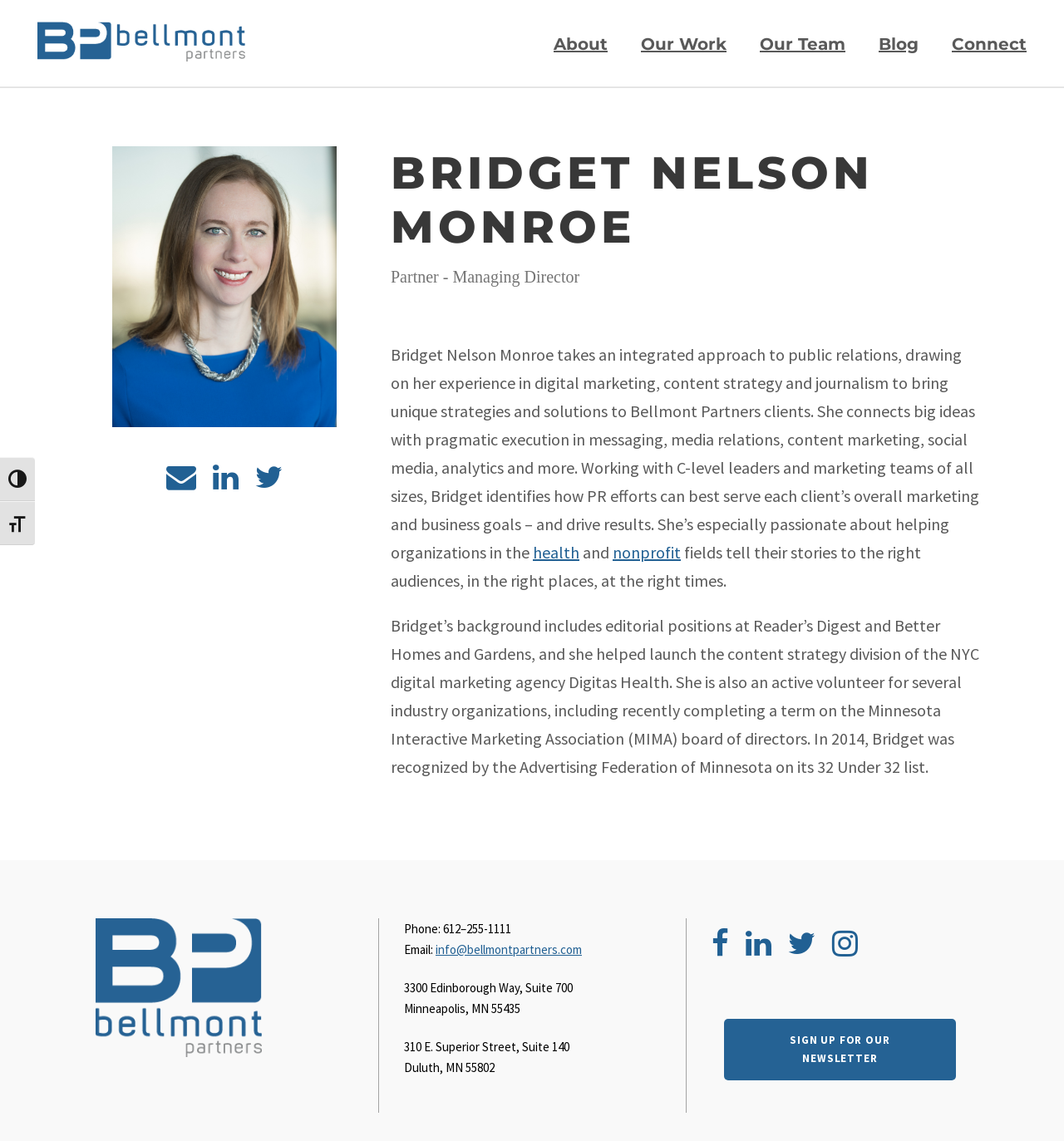Describe the webpage meticulously, covering all significant aspects.

The webpage is about Bridget Nelson Monroe, a partner and managing director at Bellmont Partners. At the top left corner, there is a button to toggle high contrast and another to toggle font size. Next to these buttons is the Bellmont Partners logo, which is an image. 

On the top navigation bar, there are five links: "About", "Our Work", "Our Team", "Blog", and "Connect". These links are positioned horizontally, with "About" on the left and "Connect" on the right.

Below the navigation bar, there is a large headshot image of Bridget Nelson Monroe. To the right of the headshot, there are three social media links represented by icons. 

The main content of the webpage is a biography of Bridget Nelson Monroe. The heading "BRIDGET NELSON MONROE" is followed by a subheading "Partner - Managing Director". The biography text describes her approach to public relations, her experience, and her passion for helping organizations in the health and nonprofit fields. 

The biography text is divided into three paragraphs. The first paragraph describes her approach to public relations. The second paragraph mentions her background, including editorial positions and her experience in launching a content strategy division. The third paragraph mentions her volunteer work and an award she received.

Below the biography, there is a section with contact information, including phone number, email address, and two office addresses. There are also four social media links represented by icons. 

At the very bottom of the webpage, there is a link to sign up for a newsletter.